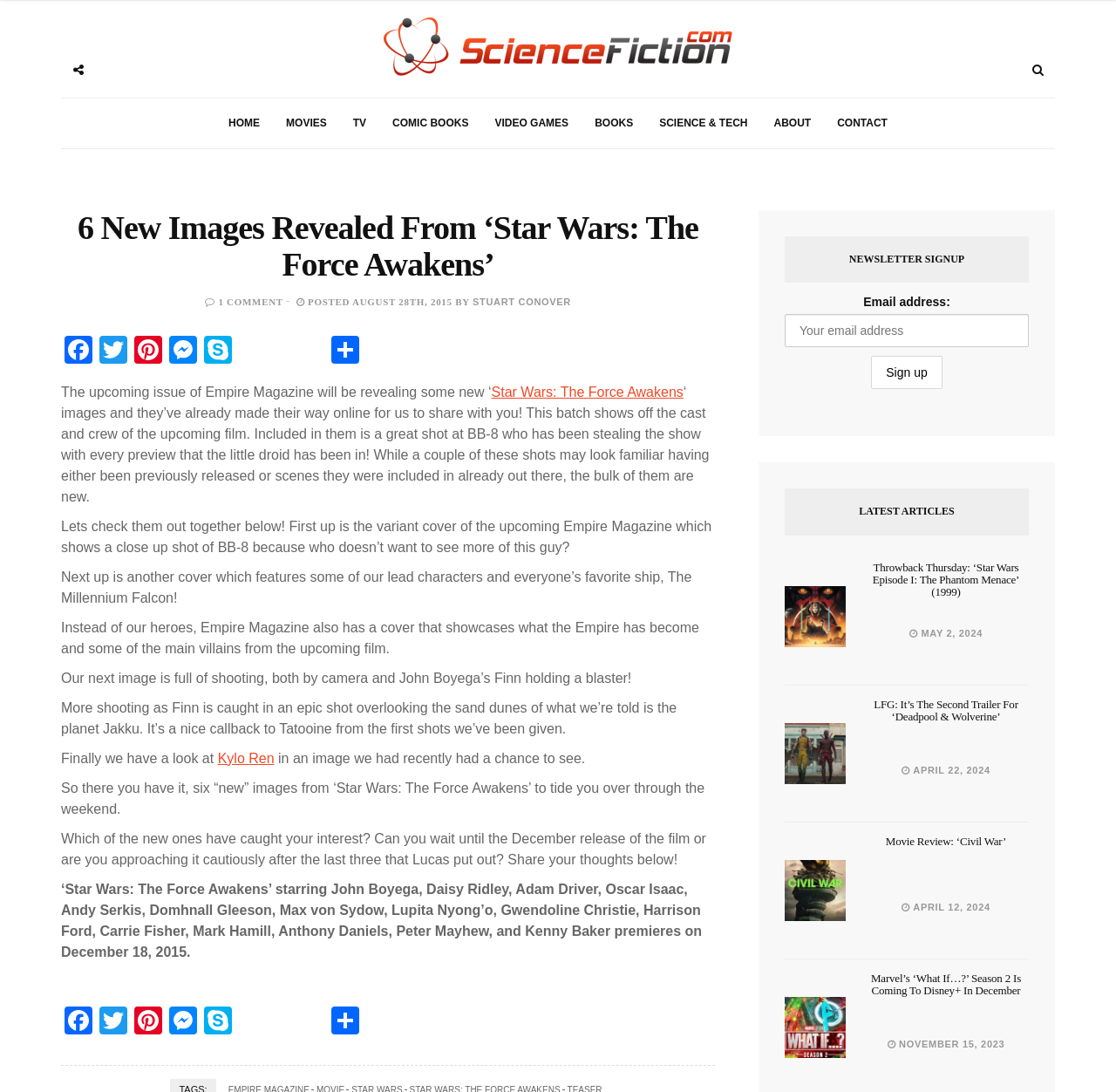Provide a thorough description of this webpage.

This webpage is about the latest news and updates on the Star Wars franchise, specifically focusing on the upcoming film "Star Wars: The Force Awakens". The page is divided into several sections, with the main content area featuring a series of images and articles related to the film.

At the top of the page, there is a navigation menu with links to various sections of the website, including "HOME", "MOVIES", "TV", "COMIC BOOKS", and more. Below this menu, there is a search bar and a series of social media links.

The main content area begins with a heading that reads "6 New Images Revealed From 'Star Wars: The Force Awakens'". Below this heading, there is a brief introduction to the article, followed by a series of images and descriptions of the new images from the film. The images include variant covers of Empire Magazine, featuring characters and scenes from the film.

The article is divided into several sections, each focusing on a specific image or group of images. The text describes the content of each image, including scenes with the main characters, the Millennium Falcon, and the villainous Kylo Ren.

In addition to the main article, there are several other sections on the page, including a newsletter signup form, a list of latest articles, and a series of thumbnails with links to other articles on the website. These articles appear to be related to science fiction and fantasy films, including Star Wars and Marvel movies.

Overall, the webpage is focused on providing news and updates on the Star Wars franchise, with a specific emphasis on the latest images and developments from "The Force Awakens".